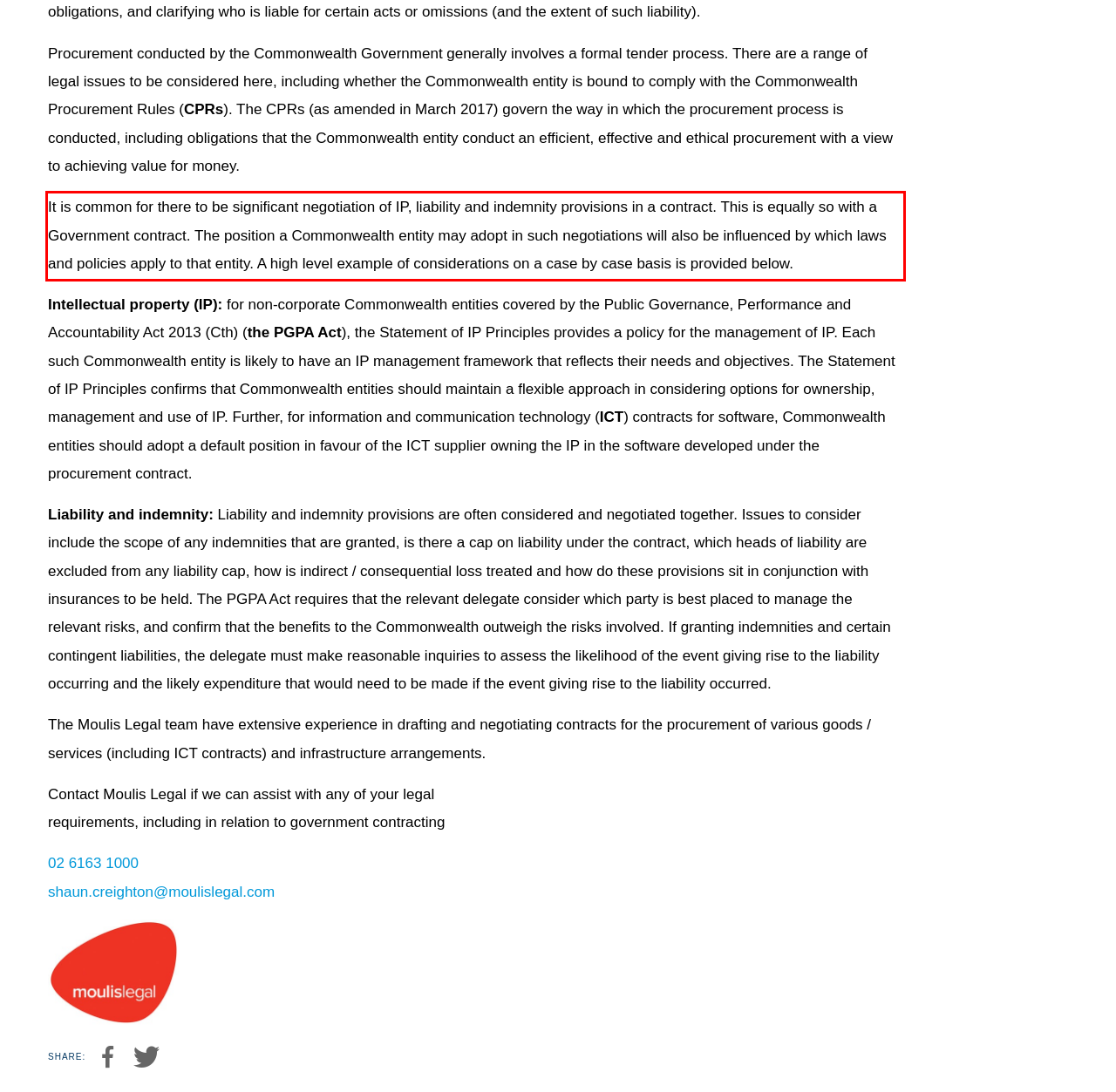You are provided with a screenshot of a webpage that includes a UI element enclosed in a red rectangle. Extract the text content inside this red rectangle.

It is common for there to be significant negotiation of IP, liability and indemnity provisions in a contract. This is equally so with a Government contract. The position a Commonwealth entity may adopt in such negotiations will also be influenced by which laws and policies apply to that entity. A high level example of considerations on a case by case basis is provided below.